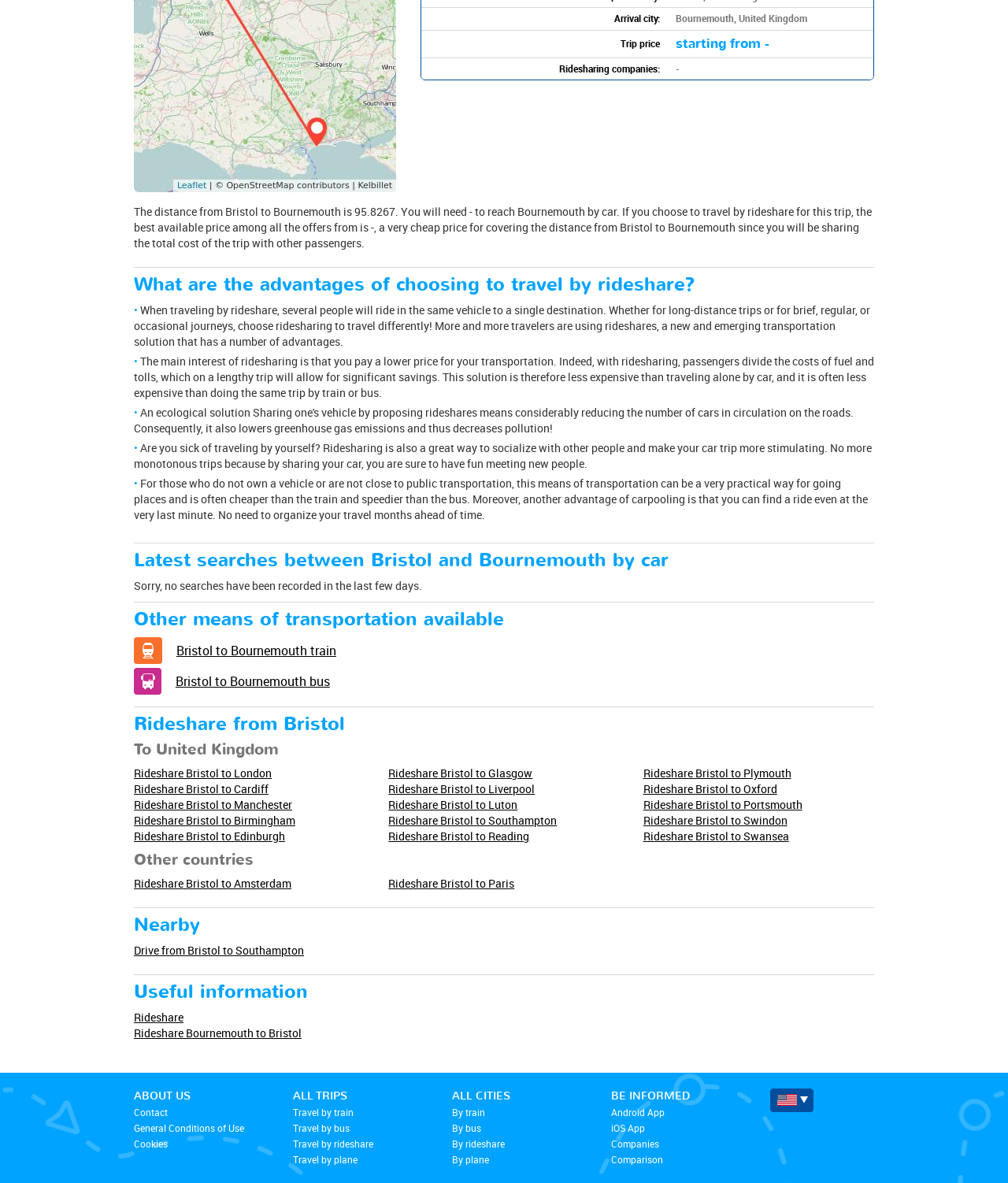Please specify the bounding box coordinates of the clickable region necessary for completing the following instruction: "Select arrival city". The coordinates must consist of four float numbers between 0 and 1, i.e., [left, top, right, bottom].

[0.418, 0.007, 0.663, 0.025]